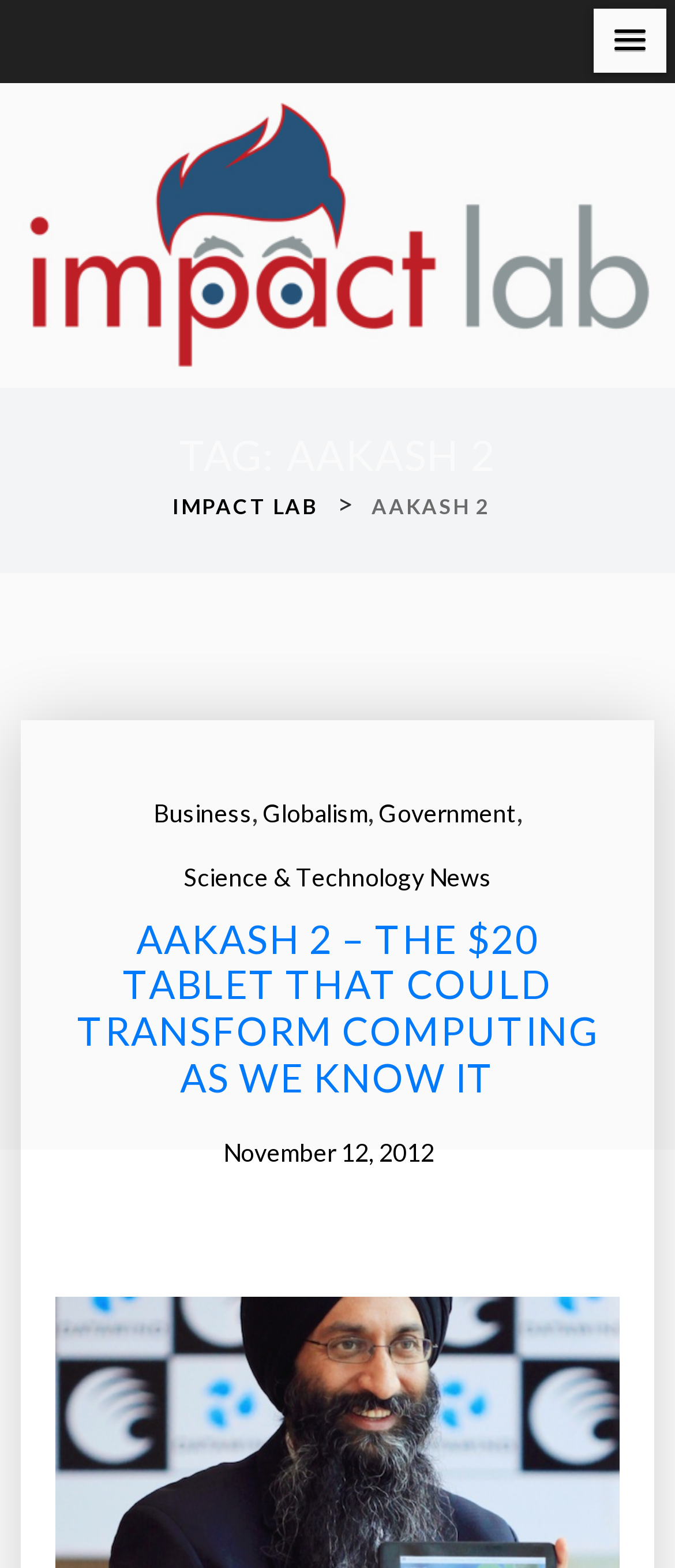Based on the element description, predict the bounding box coordinates (top-left x, top-left y, bottom-right x, bottom-right y) for the UI element in the screenshot: Impact Lab

[0.255, 0.309, 0.481, 0.337]